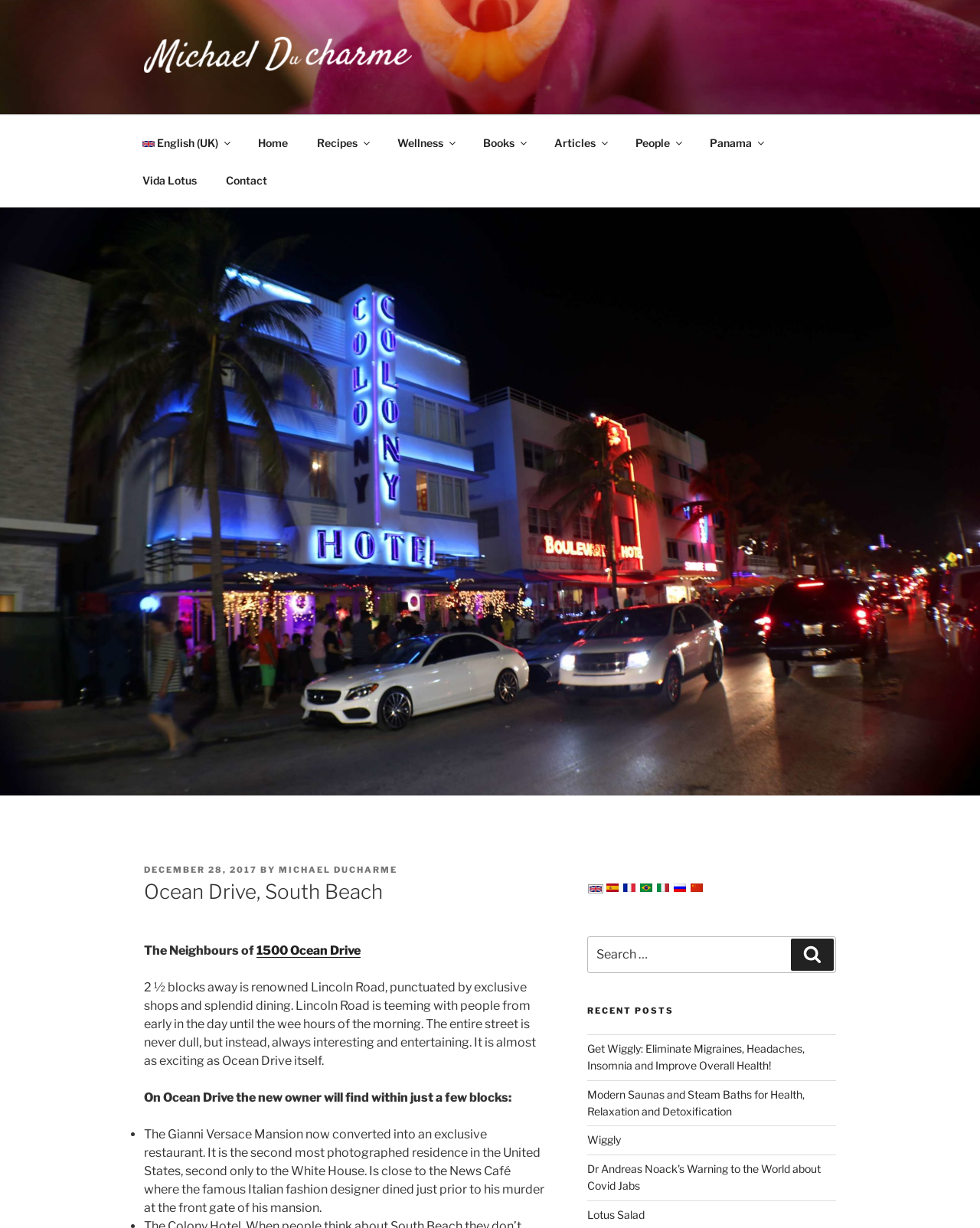What is the name of the author?
Give a detailed and exhaustive answer to the question.

The name of the author can be found in the link 'Michael Ducharme' at the top of the page, which is also an image with the same name. This suggests that the author is a prominent figure on the webpage.